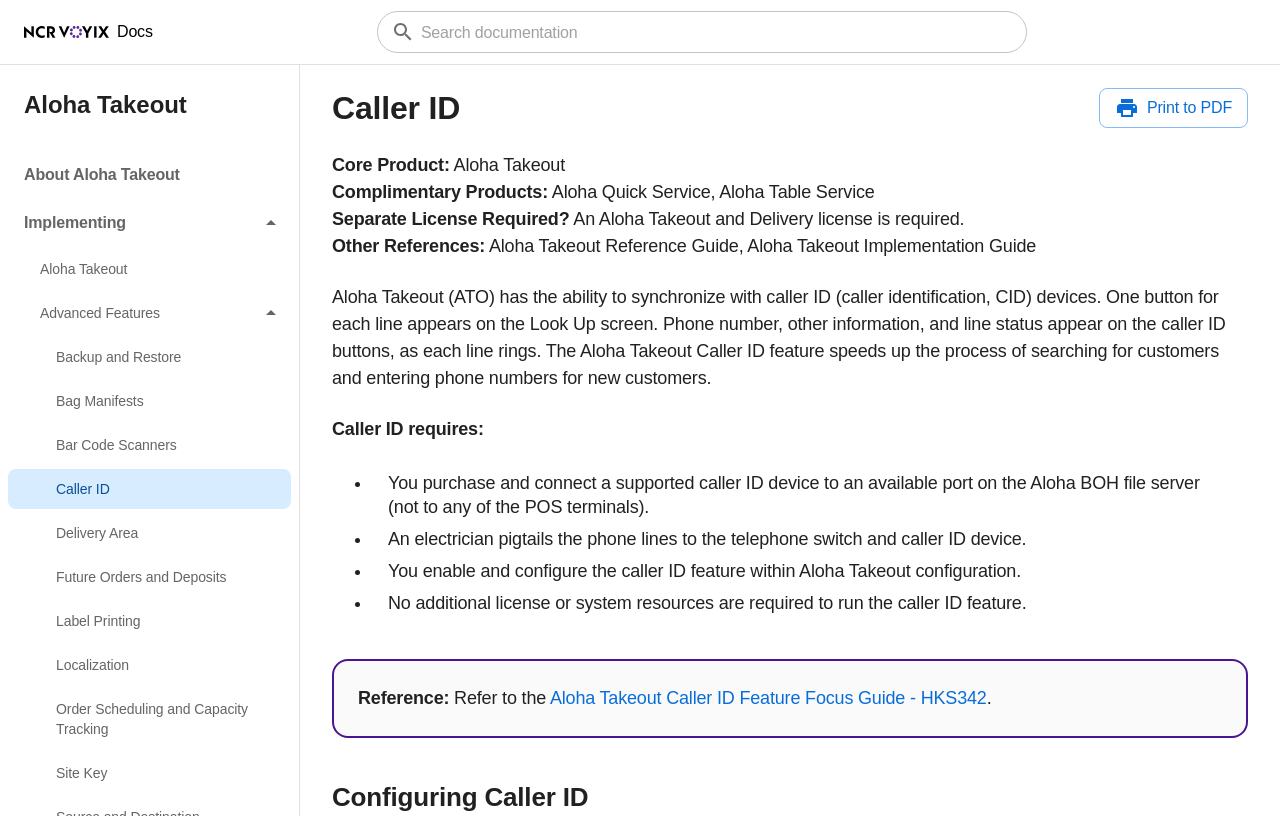Specify the bounding box coordinates of the area that needs to be clicked to achieve the following instruction: "Add Cialis Professional to cart".

None